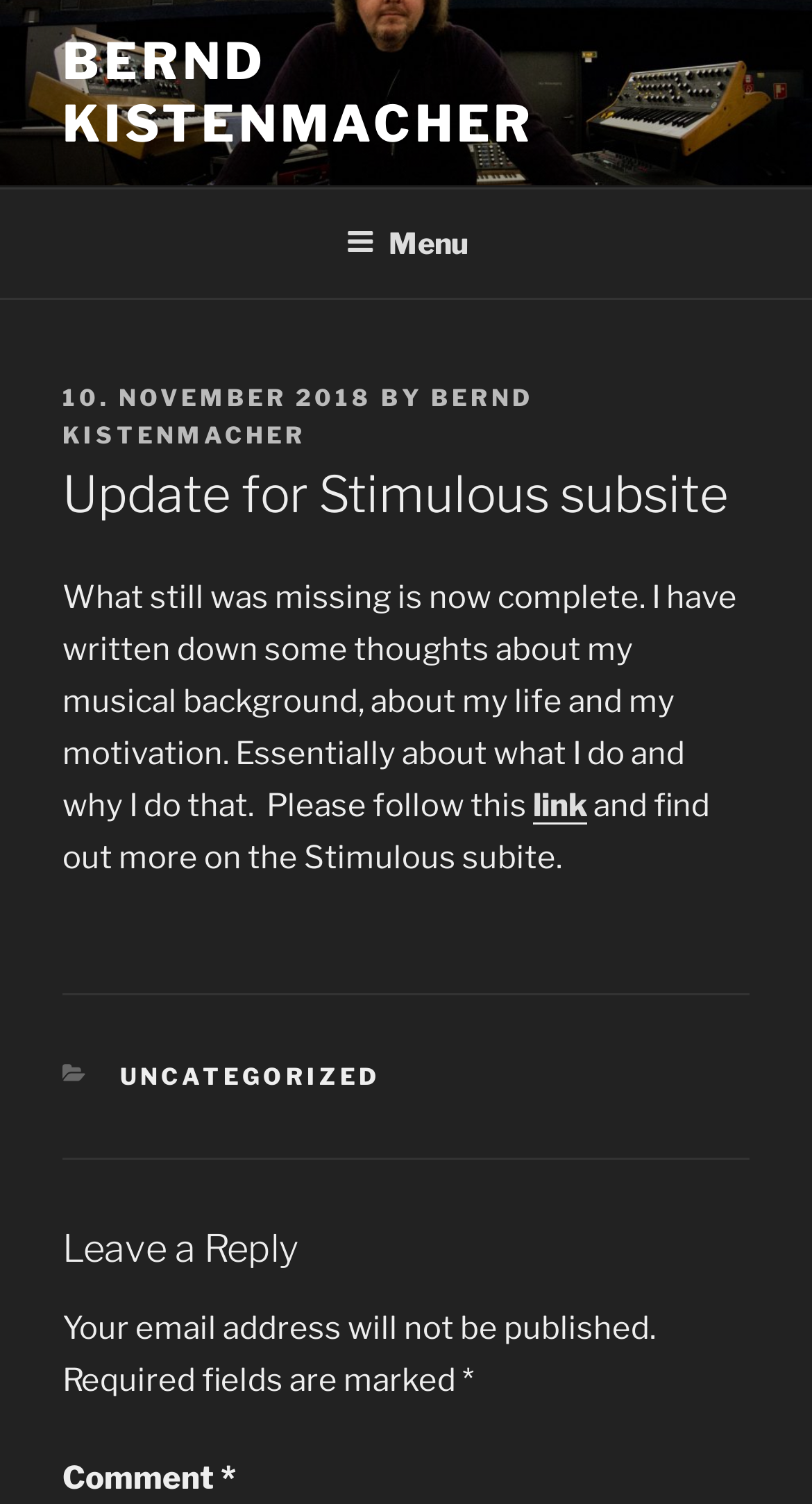Refer to the image and answer the question with as much detail as possible: What is the purpose of the link?

I found the purpose of the link by looking at the article section, where it says 'Please follow this link' followed by the text 'and find out more on the Stimulous subite'.